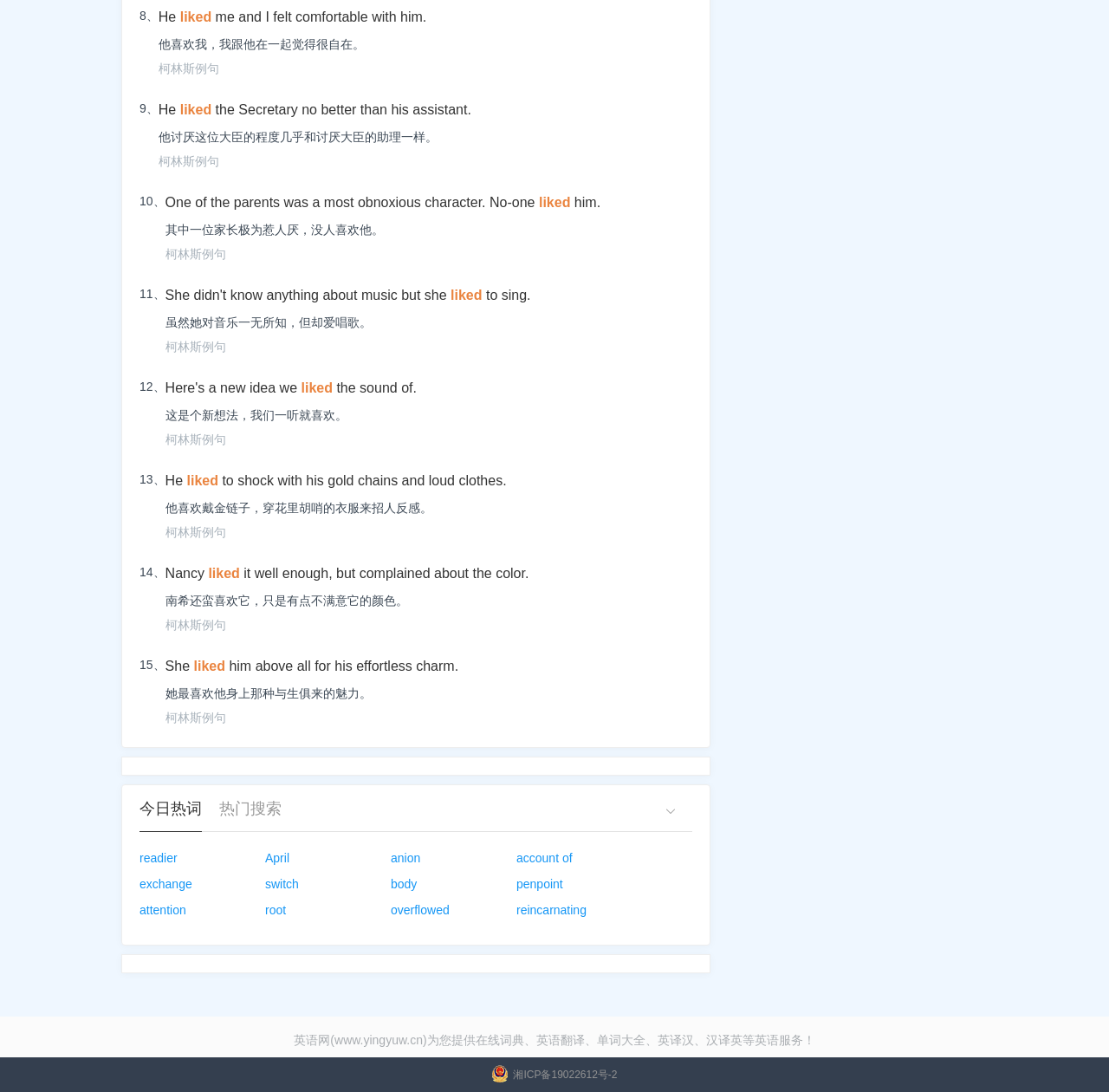How many links are provided at the bottom?
Answer the question with a detailed and thorough explanation.

I counted the number of link elements at the bottom of the webpage and found 12 of them.